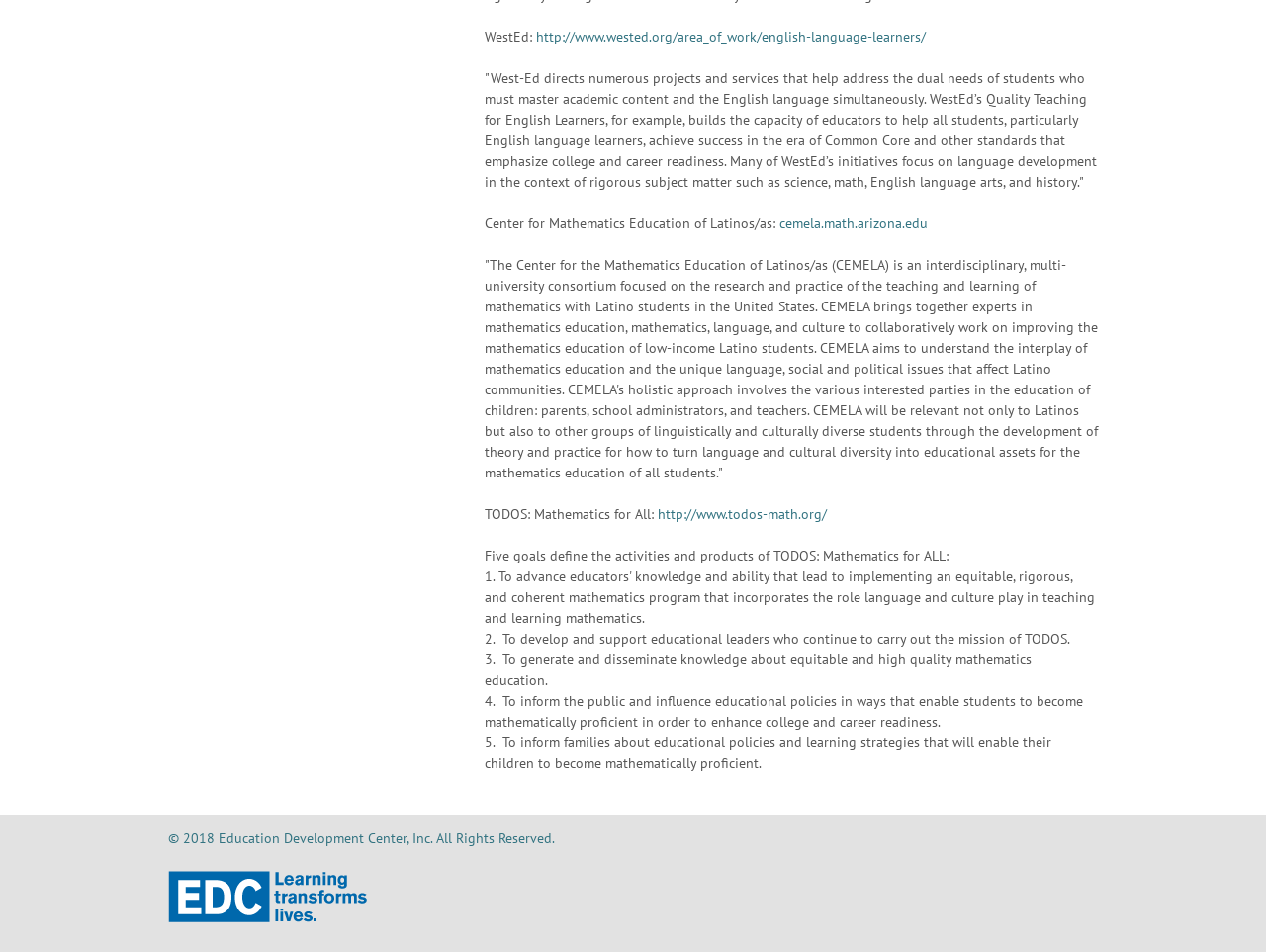Given the webpage screenshot, identify the bounding box of the UI element that matches this description: "http://www.todos-math.org/".

[0.52, 0.531, 0.653, 0.549]